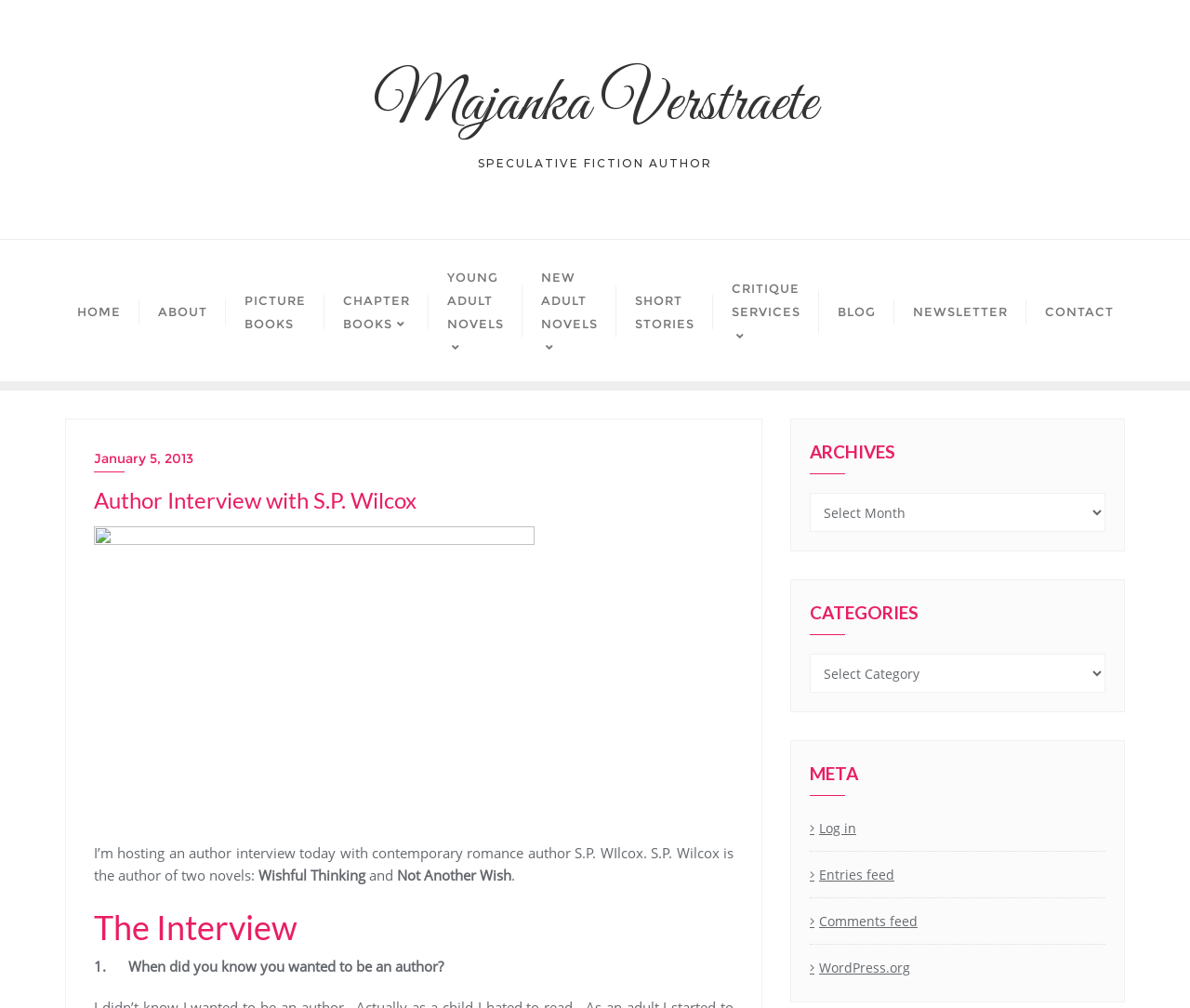Locate the bounding box coordinates of the segment that needs to be clicked to meet this instruction: "Contact the author".

[0.862, 0.272, 0.951, 0.344]